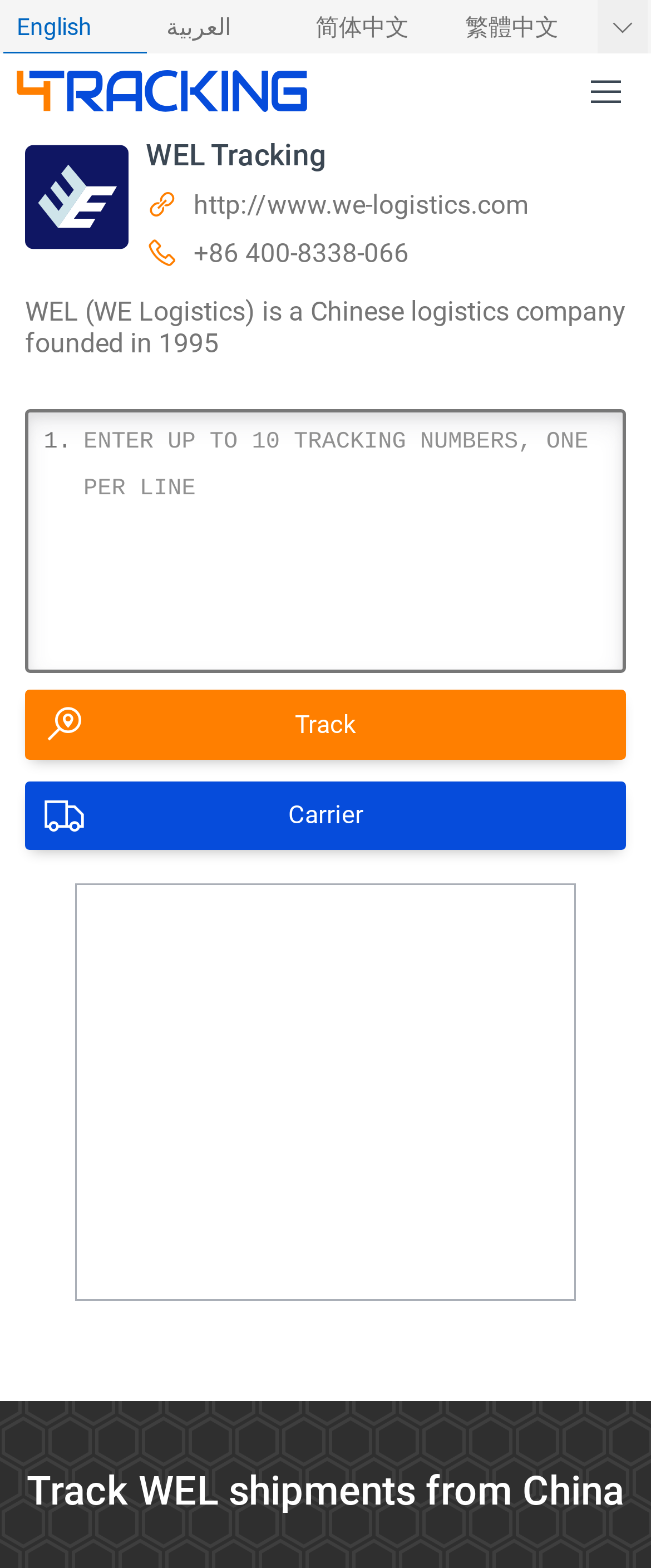Is the 'Show More languages' button currently pressed?
Answer with a single word or phrase by referring to the visual content.

No